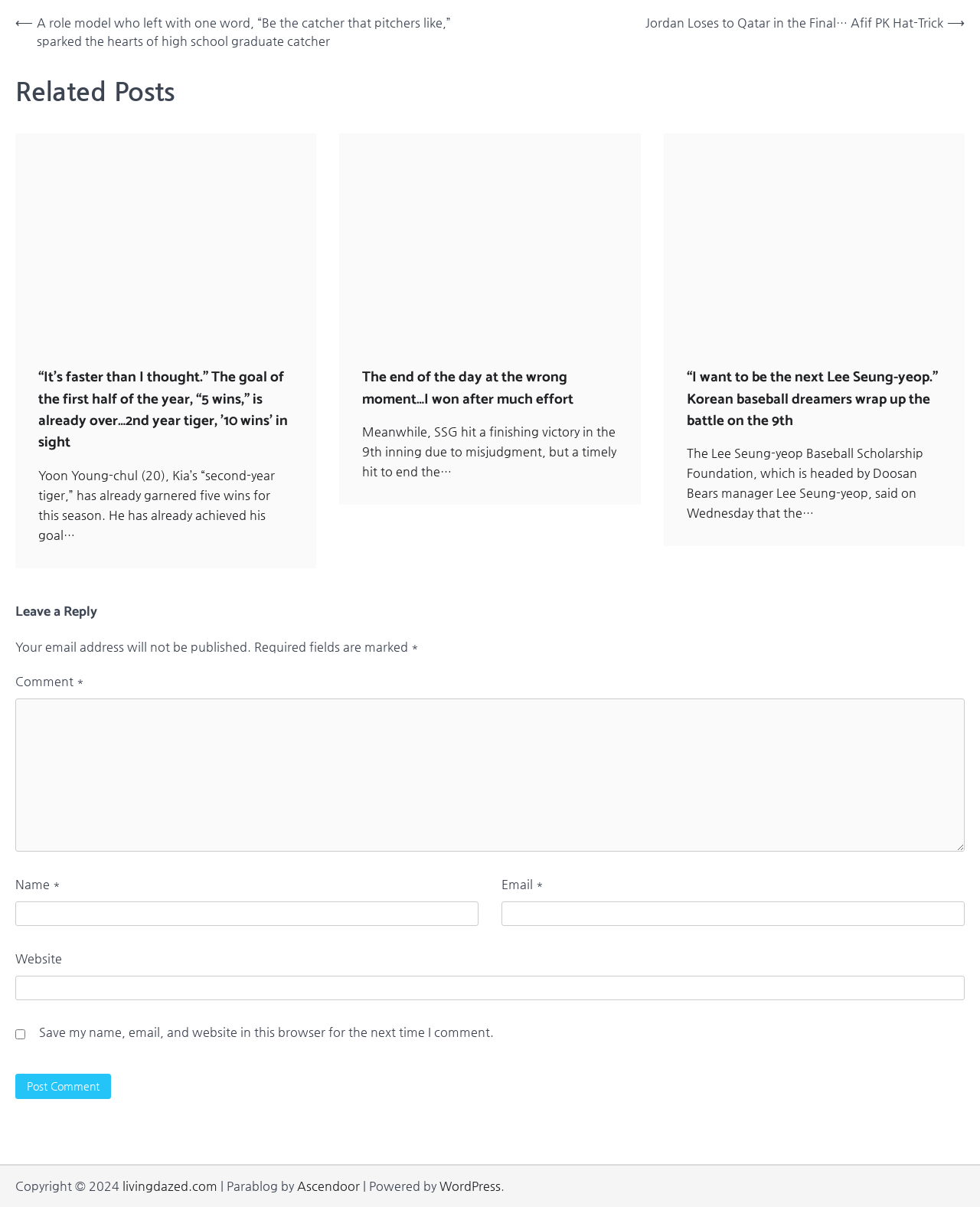Extract the bounding box coordinates of the UI element described: "parent_node: Comment * name="comment"". Provide the coordinates in the format [left, top, right, bottom] with values ranging from 0 to 1.

[0.016, 0.578, 0.984, 0.705]